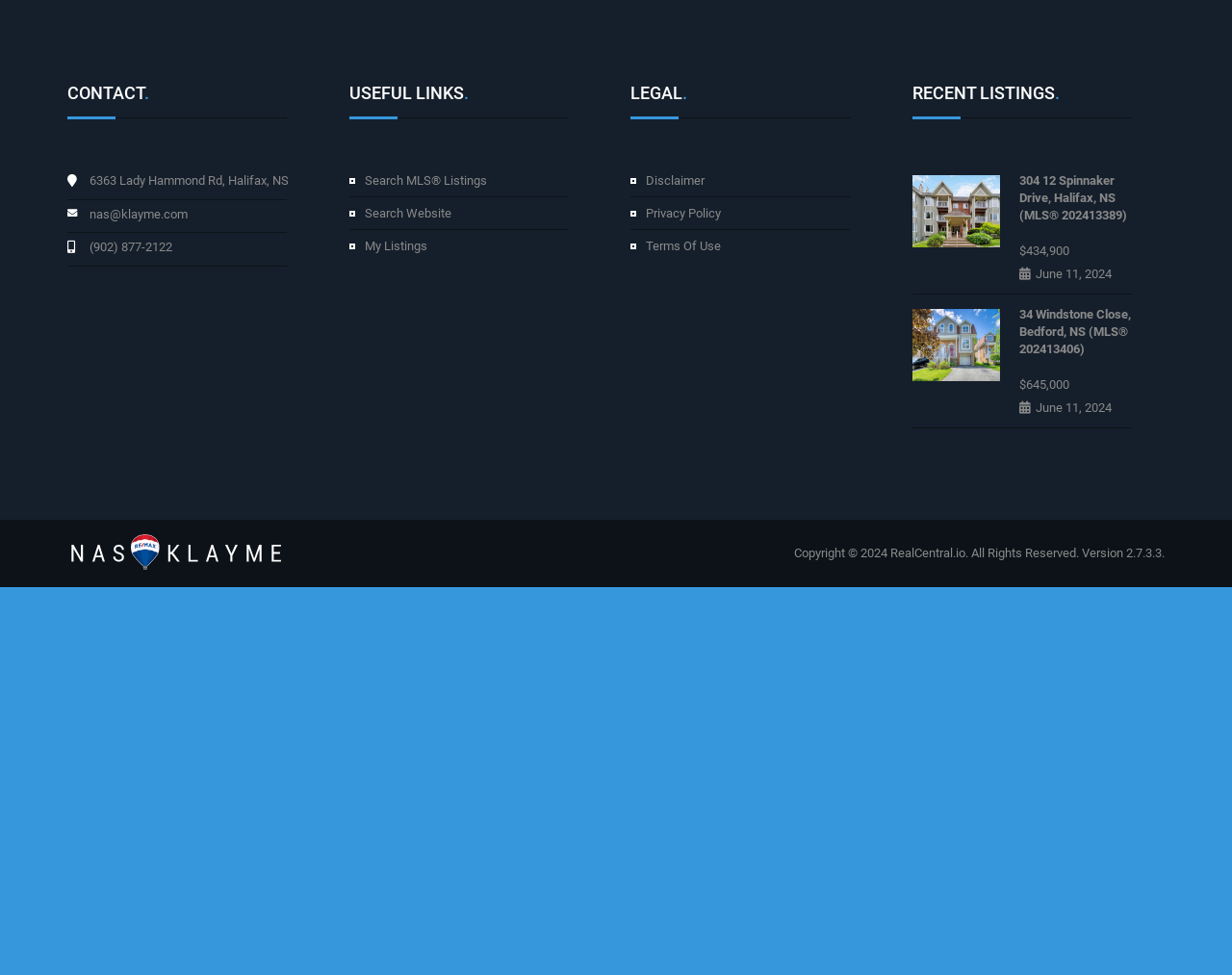Could you highlight the region that needs to be clicked to execute the instruction: "View contact information"?

[0.073, 0.178, 0.234, 0.192]